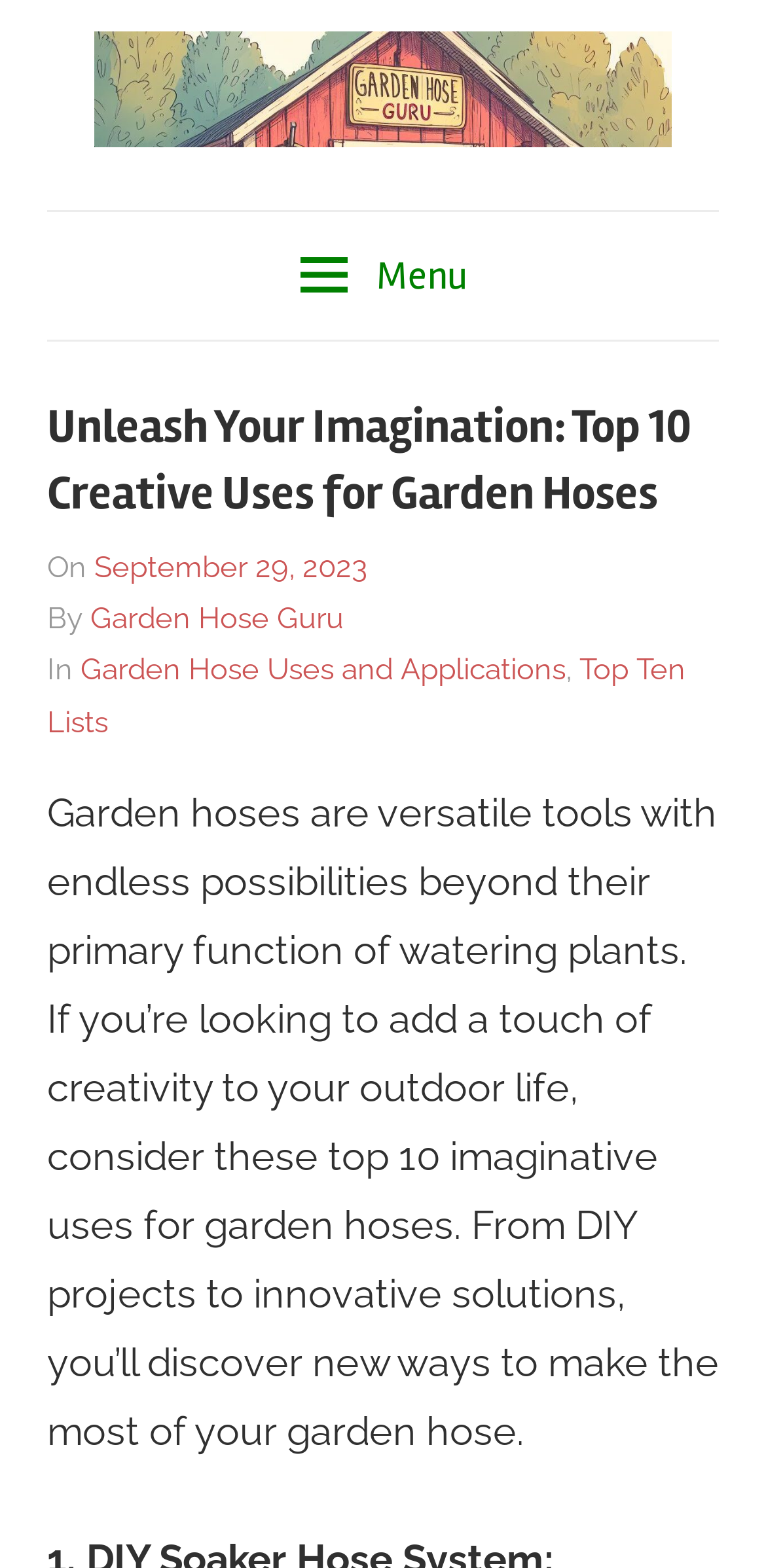What is the primary function of garden hoses?
Look at the webpage screenshot and answer the question with a detailed explanation.

The primary function of garden hoses can be found in the paragraph below the heading, where it says 'Garden hoses are versatile tools with endless possibilities beyond their primary function of watering plants'.